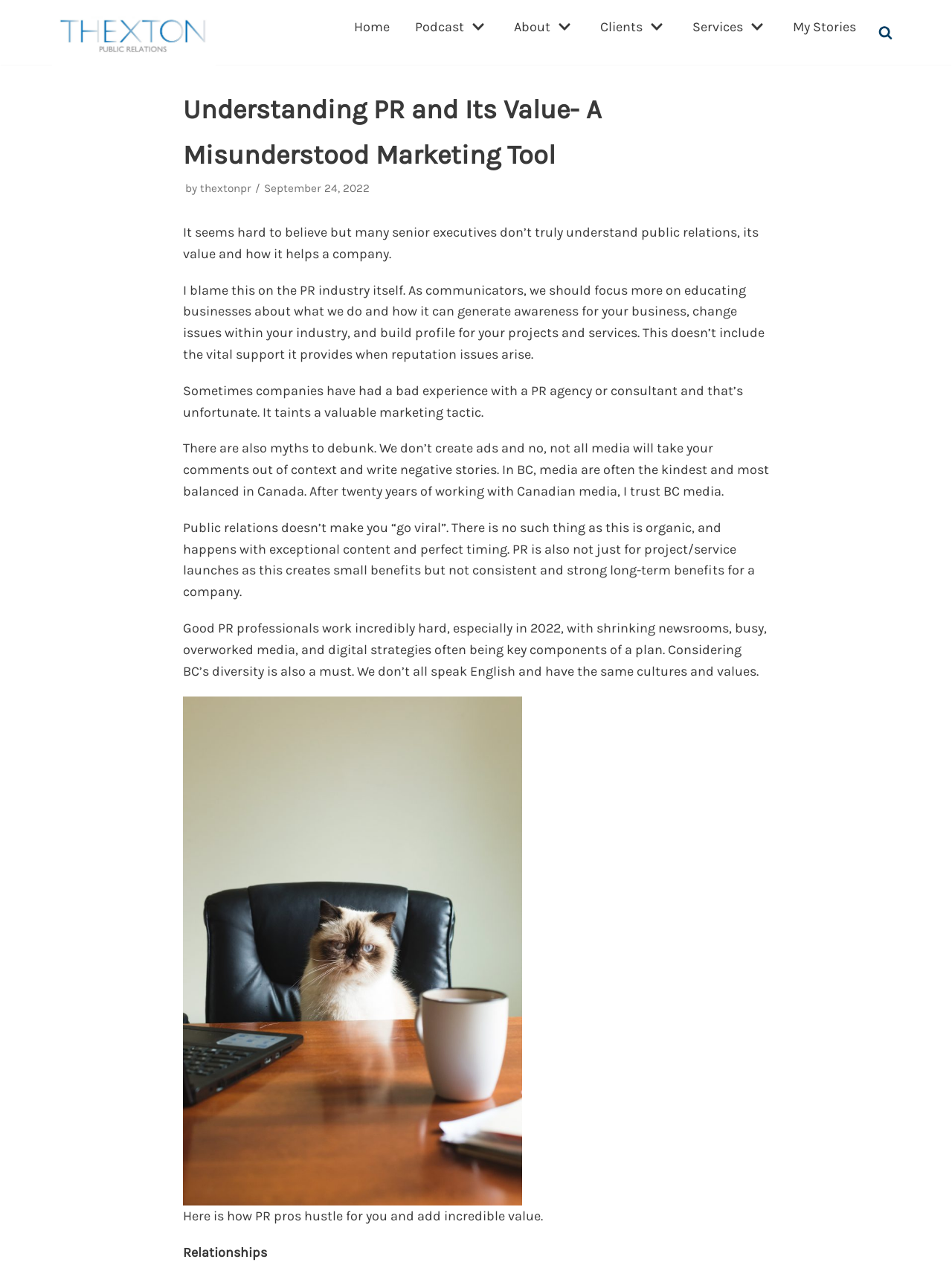Show me the bounding box coordinates of the clickable region to achieve the task as per the instruction: "Go to the 'About' page".

[0.54, 0.013, 0.604, 0.03]